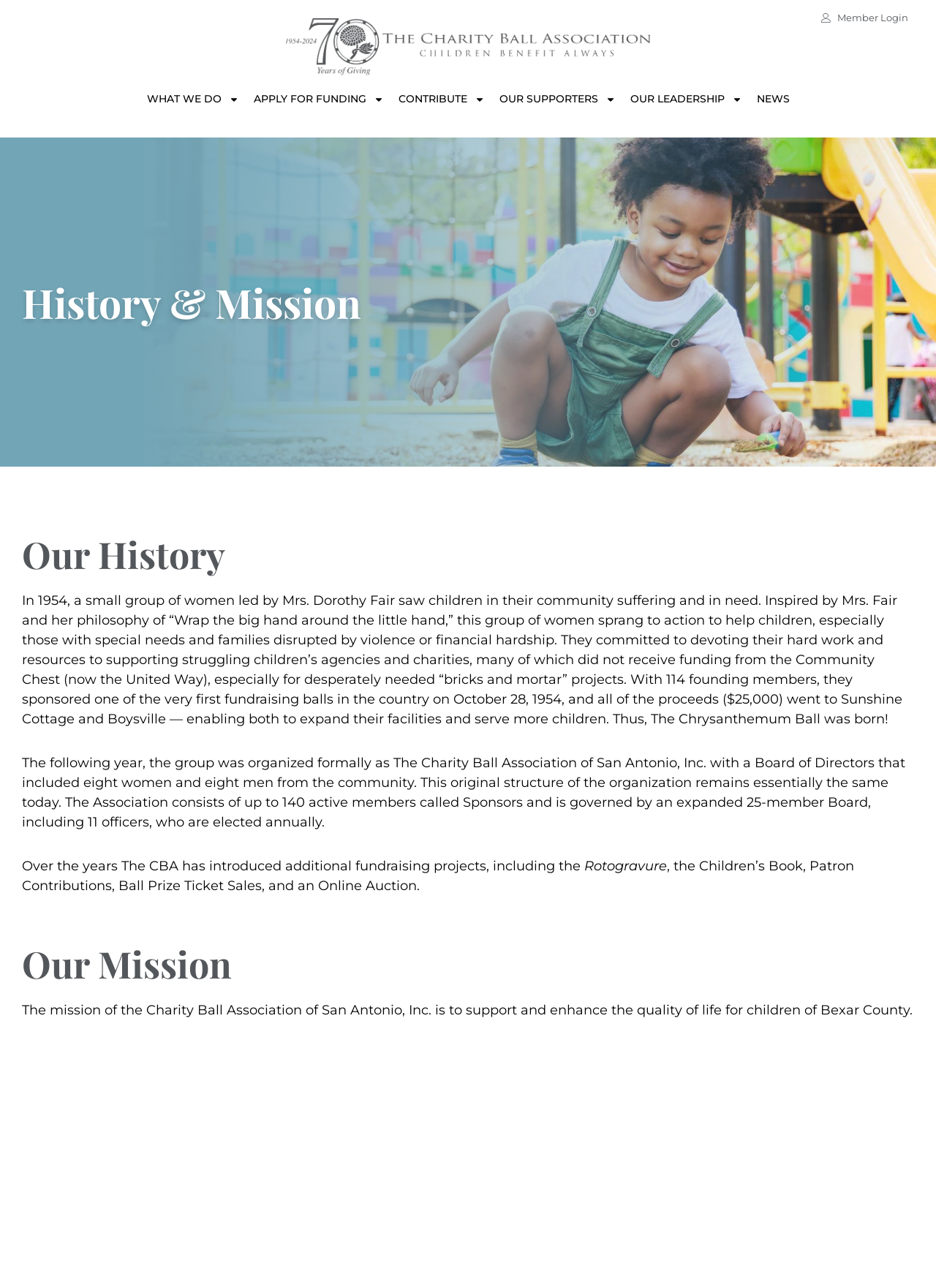Respond to the question below with a single word or phrase:
What is the mission of the organization?

To support and enhance the quality of life for children of Bexar County